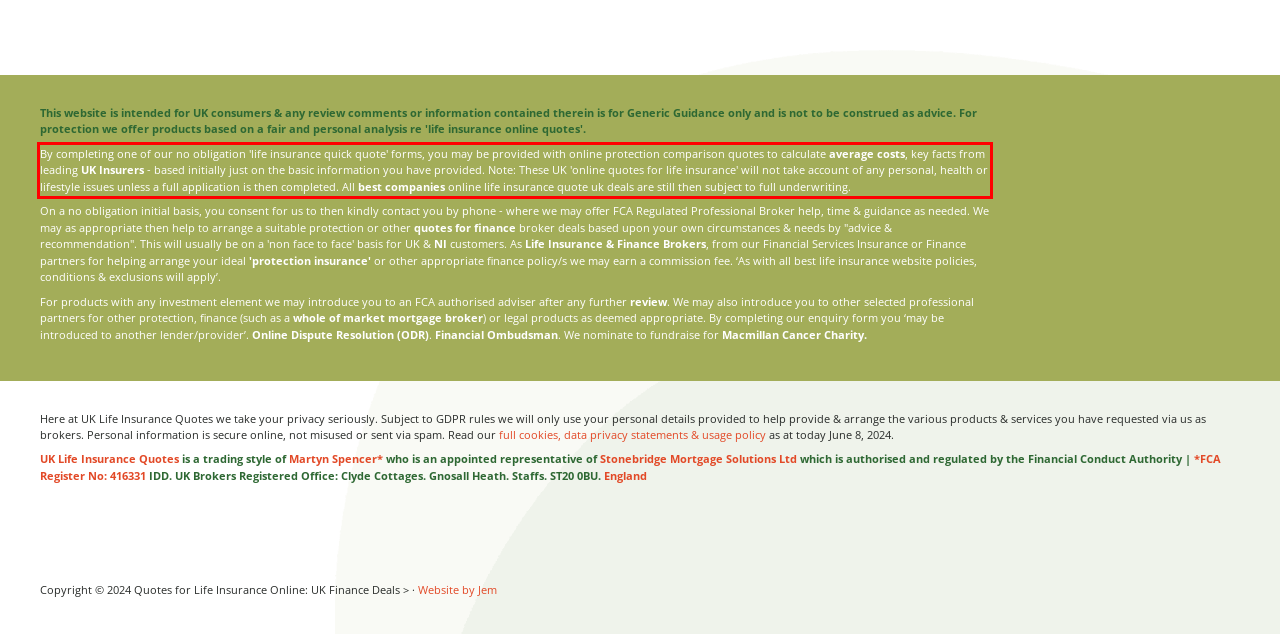You have a screenshot of a webpage, and there is a red bounding box around a UI element. Utilize OCR to extract the text within this red bounding box.

By completing one of our no obligation 'life insurance quick quote' forms, you may be provided with online protection comparison quotes to calculate average costs, key facts from leading UK Insurers - based initially just on the basic information you have provided. Note: These UK 'online quotes for life insurance' will not take account of any personal, health or lifestyle issues unless a full application is then completed. All best companies online life insurance quote uk deals are still then subject to full underwriting.